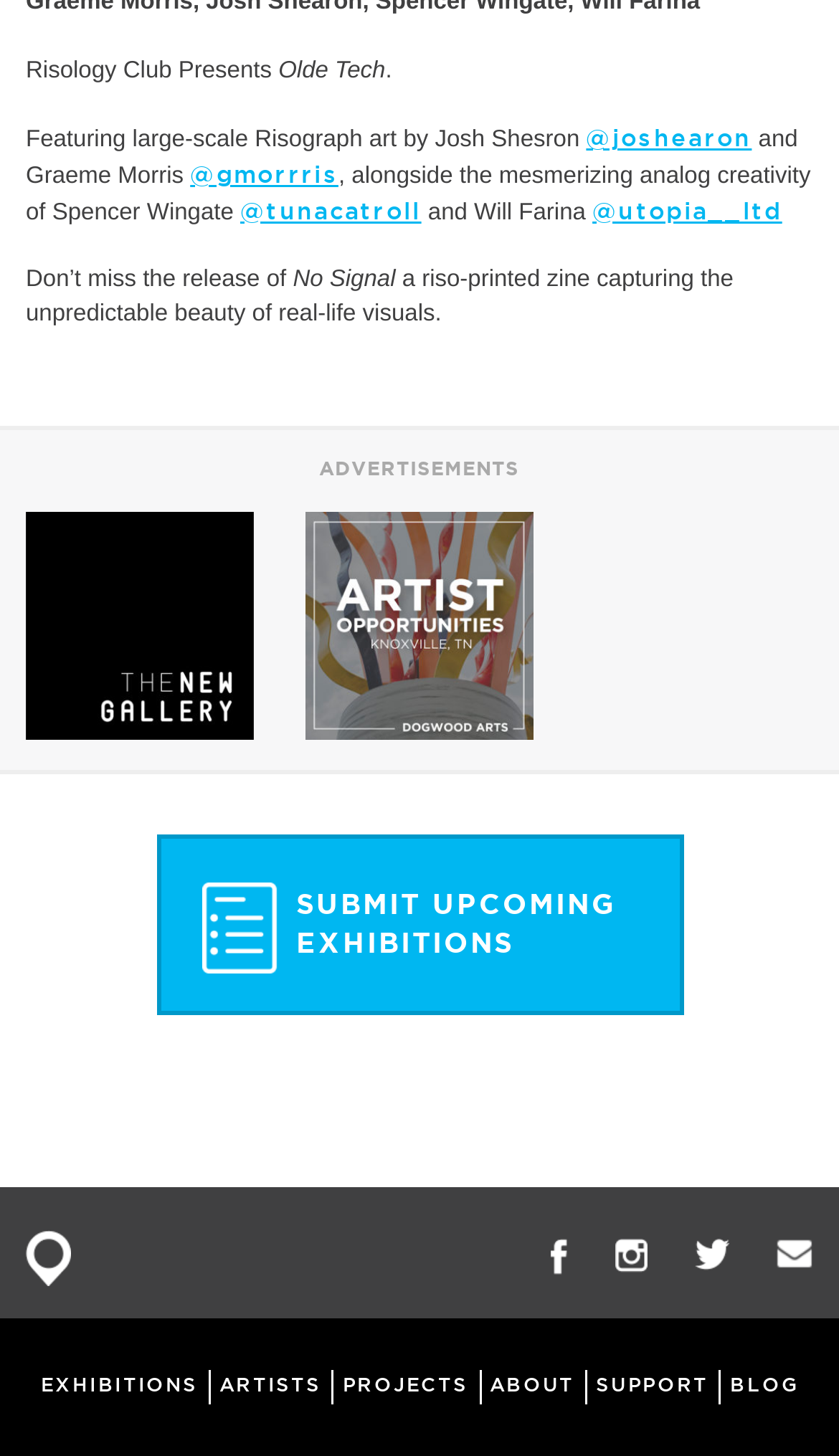Determine the bounding box coordinates of the element's region needed to click to follow the instruction: "Contact via email". Provide these coordinates as four float numbers between 0 and 1, formatted as [left, top, right, bottom].

[0.926, 0.851, 0.969, 0.875]